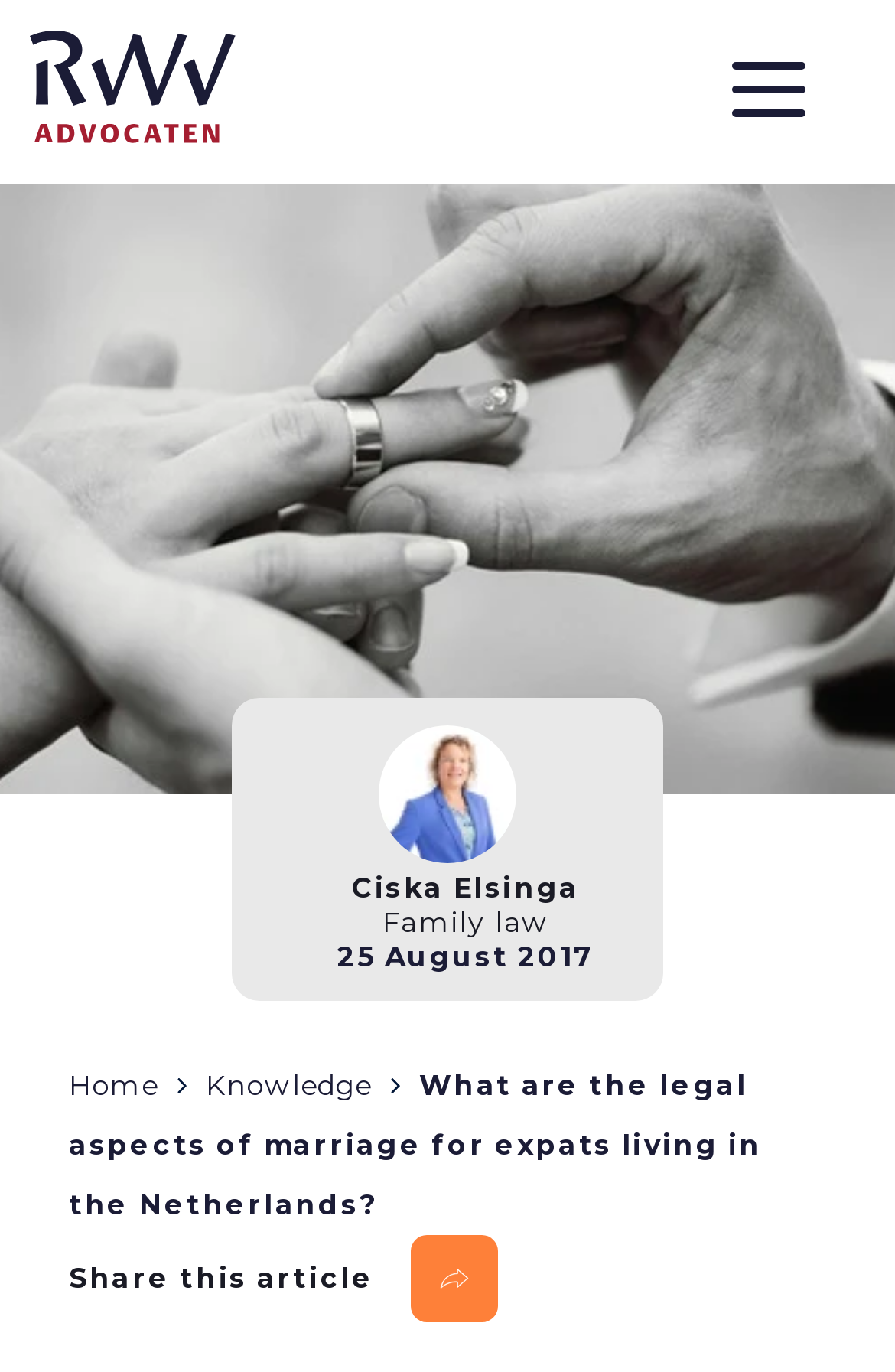Explain the contents of the webpage comprehensively.

The webpage appears to be an article page from a law firm's website, specifically RWV Advocaten. At the top left corner, there is a logo of the law firm. Next to it, on the top right corner, there is a hamburger menu button. Below the logo, there is a search box that spans across the width of the page.

The main navigation menu is located below the search box, with links to different sections of the website, including "Practices", "People", "About us", "Contact", and "Knowledge". The language selection options, "Nederlands" and "English", are placed below the main navigation menu.

The article's title, "What are the legal aspects of marriage for expats living in the Netherlands?", is displayed prominently on the page. There is a figure or image above the article title, which takes up the full width of the page. Below the title, there is a smaller figure or image, followed by a link to the author, Ciska Elsinga, and a link to the category, "Family law". The publication date, "25 August 2017", is displayed below the category link.

At the bottom of the page, there are links to related sections, including "Home" and "Knowledge". The article title is repeated, followed by a "Share this article" link with a "Group 5" icon.